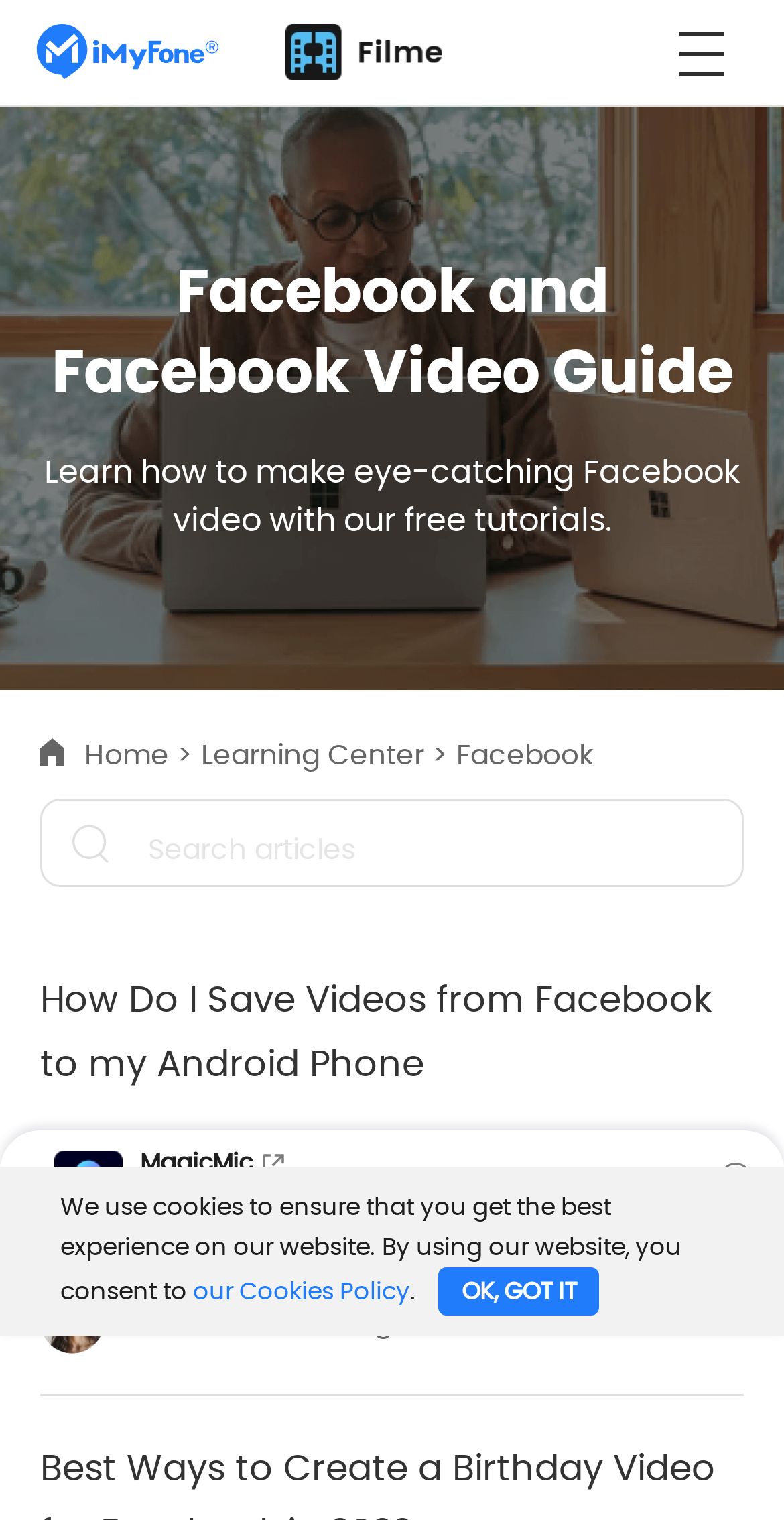Summarize the webpage in an elaborate manner.

This webpage is a comprehensive guide to Facebook and Facebook videos. At the top right corner, there is a close button and a link to the MagicMic go Funny voice changer App, accompanied by two small images. Below this, there is a "Try Now" button.

On the top left, there are three links: iMyFone, filme, and a heading that reads "Facebook and Facebook Video Guide". Below this heading, there is a paragraph of text that explains how to make eye-catching Facebook videos with free tutorials. To the right of this text, there is a small image and three links: Home, Learning Center, and Facebook.

Further down, there is a search bar with a placeholder text "Search articles". Below this, there is an article titled "How Do I Save Videos from Facebook to my Android Phone", which includes a heading, a brief summary, and an author section with the name "Karen William" and the date "Aug 20, 2021".

At the bottom of the page, there is a notice about cookies, with a link to the Cookies Policy and an "OK, GOT IT" button. On the bottom right, there is a link to a top icon. Throughout the page, there are several images, including a grimace image and an author image.